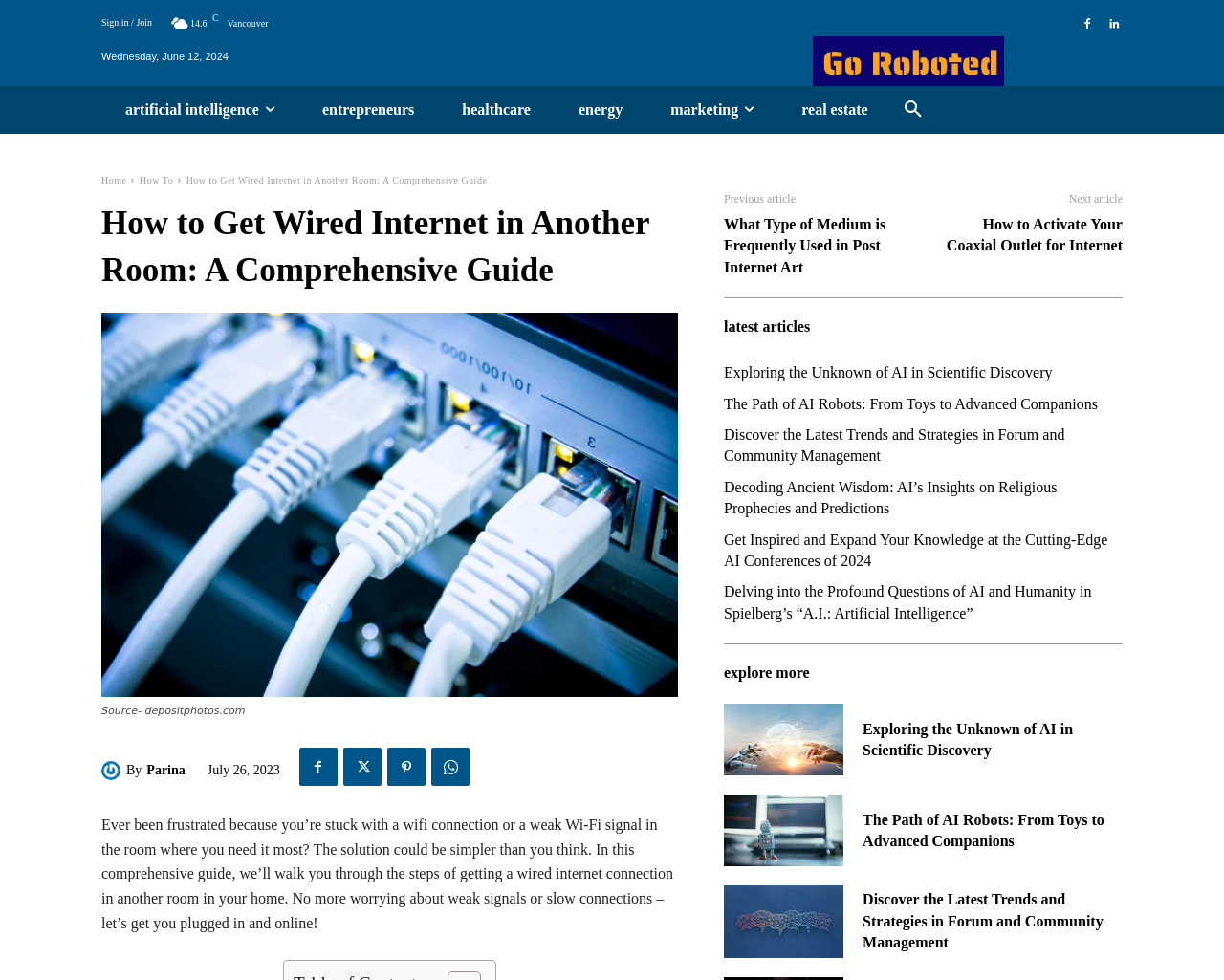Show the bounding box coordinates of the element that should be clicked to complete the task: "Read the article about getting wired internet in another room".

[0.152, 0.179, 0.398, 0.189]